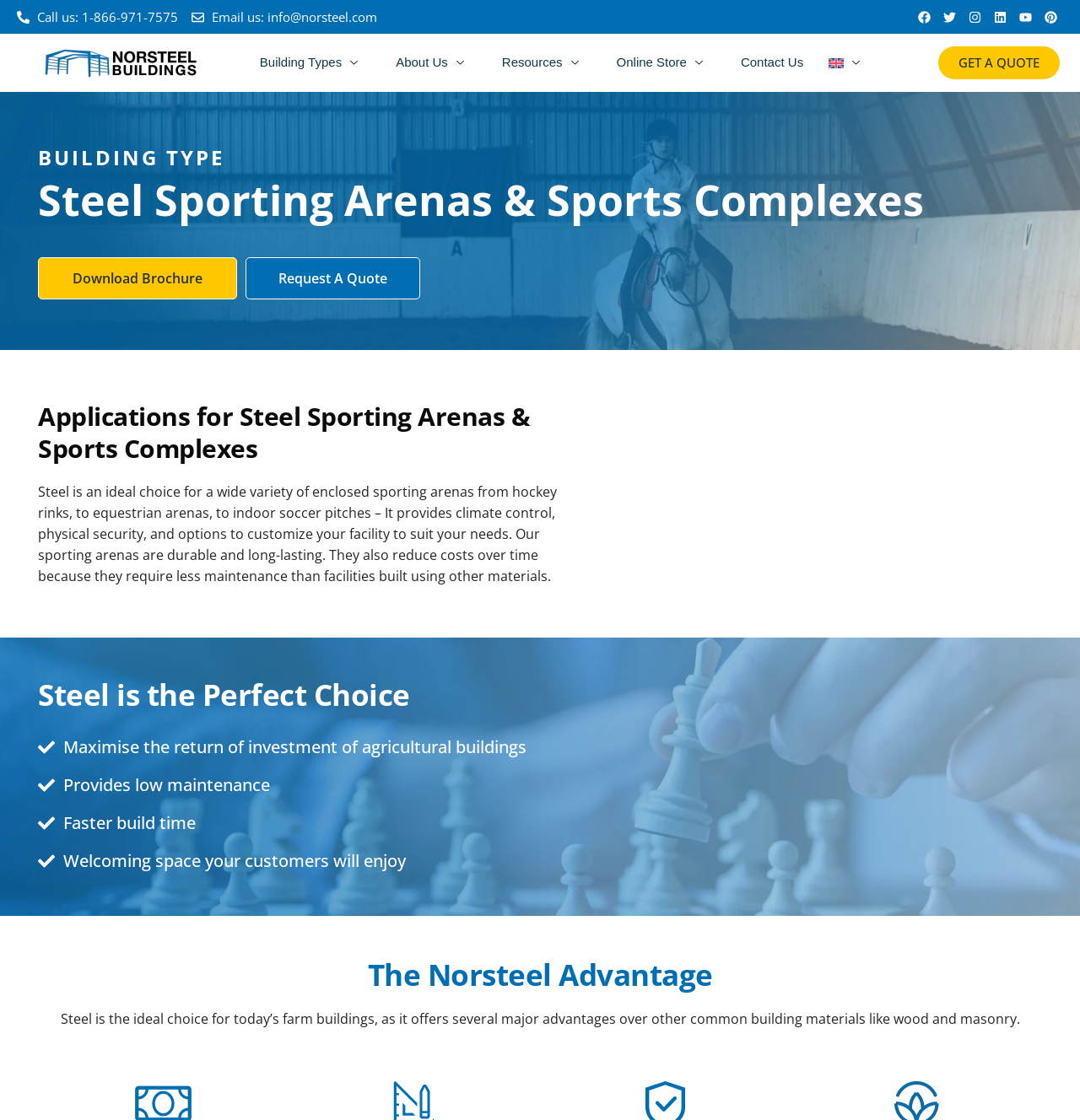Extract the bounding box coordinates of the UI element described by: "Instagram". The coordinates should include four float numbers ranging from 0 to 1, e.g., [left, top, right, bottom].

[0.891, 0.004, 0.914, 0.026]